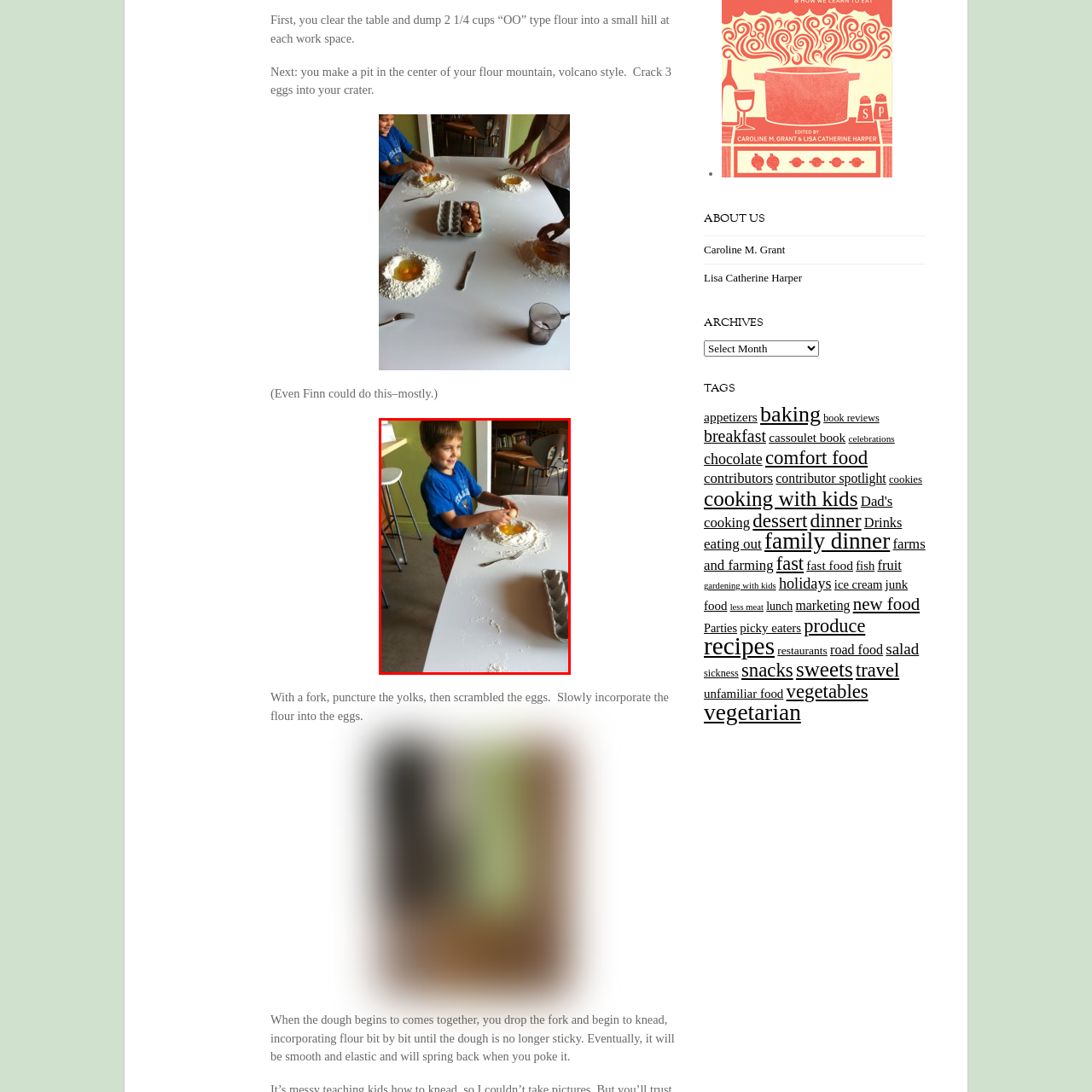Check the image inside the red boundary and briefly answer: What is visible on the edge of the table?

Half-empty egg carton